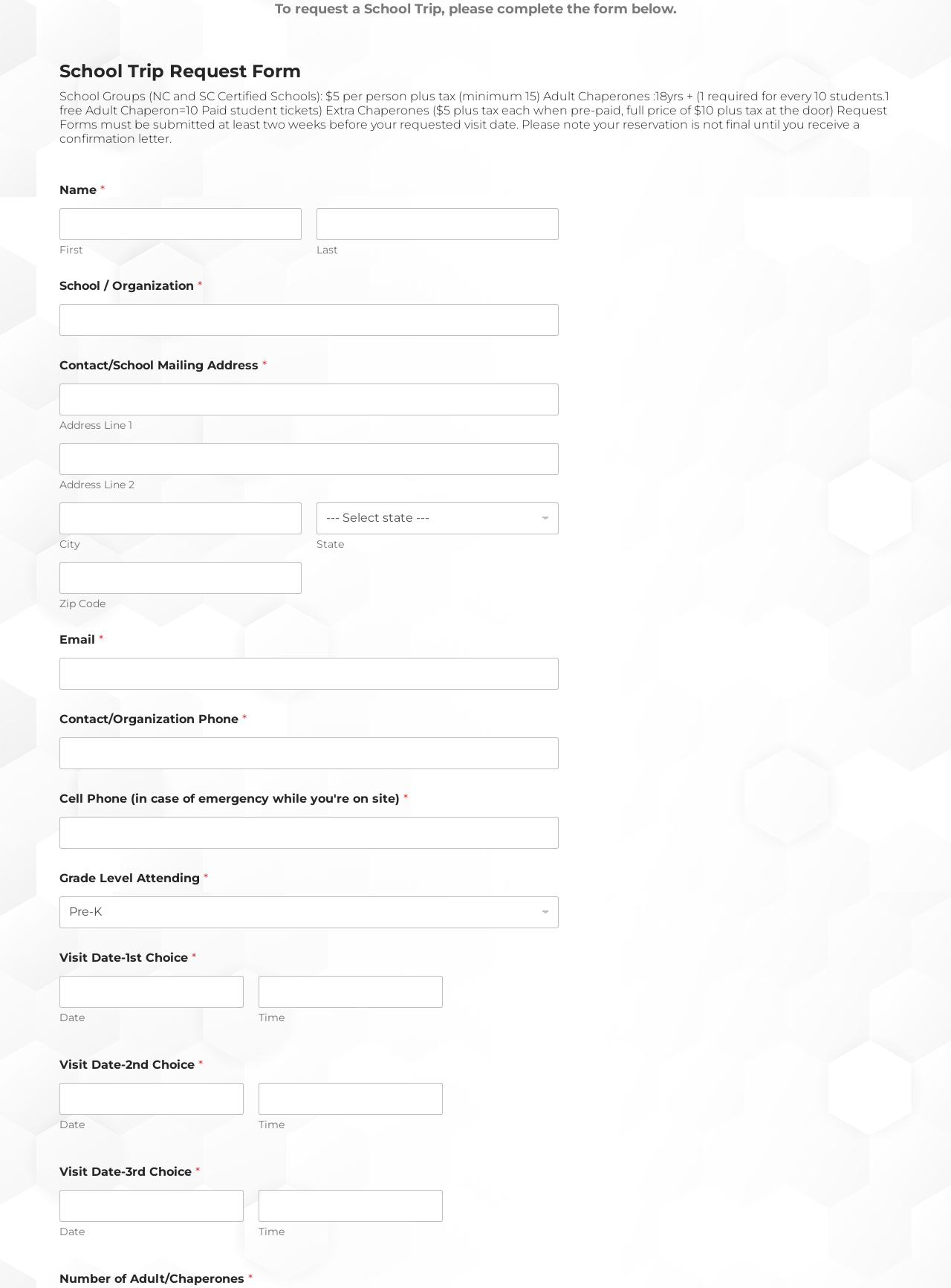Using the element description: "parent_node: City name="wpforms[fields][7][city]"", determine the bounding box coordinates for the specified UI element. The coordinates should be four float numbers between 0 and 1, [left, top, right, bottom].

[0.062, 0.39, 0.317, 0.415]